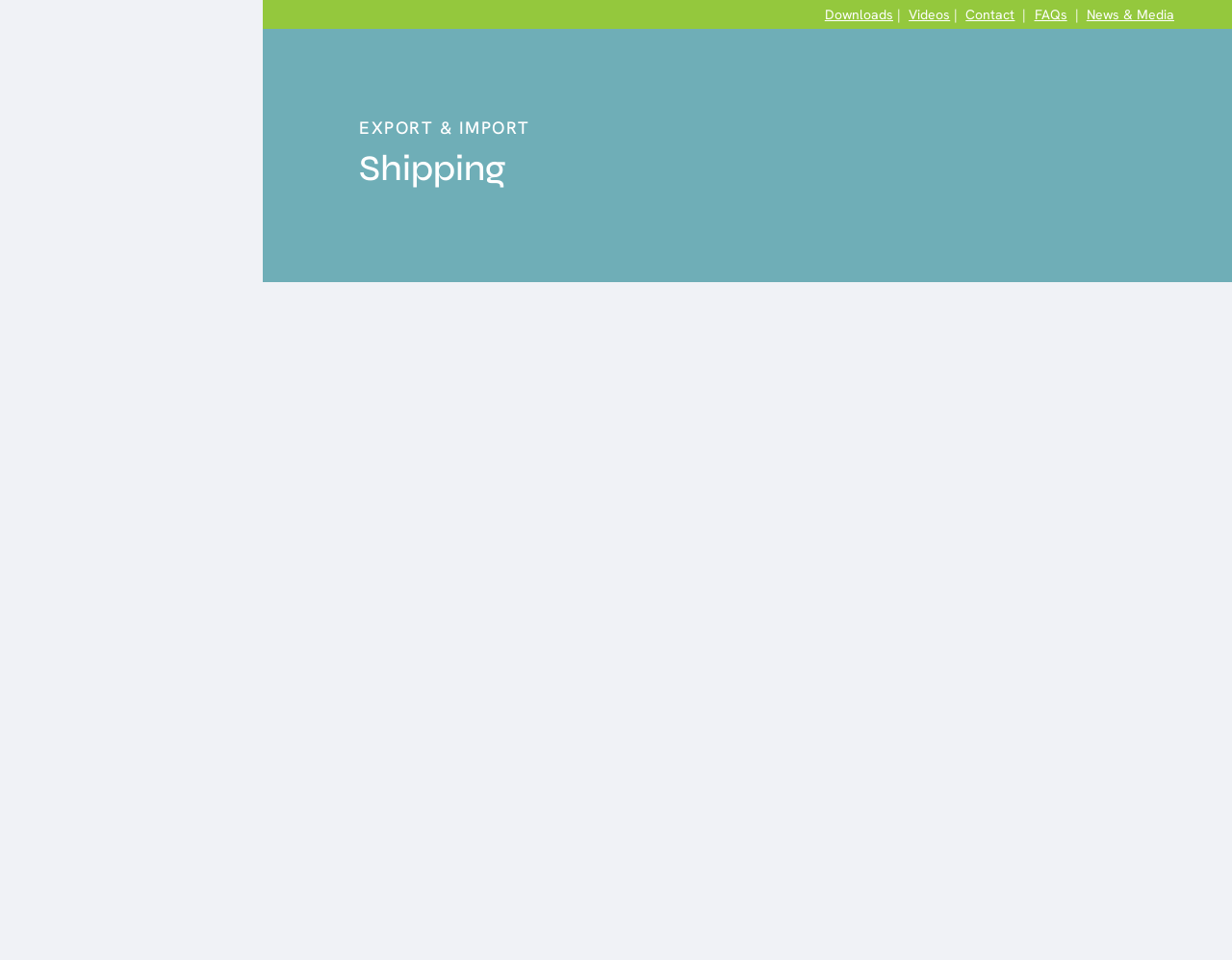Locate the bounding box coordinates of the clickable region to complete the following instruction: "Explore the Innovation page."

None